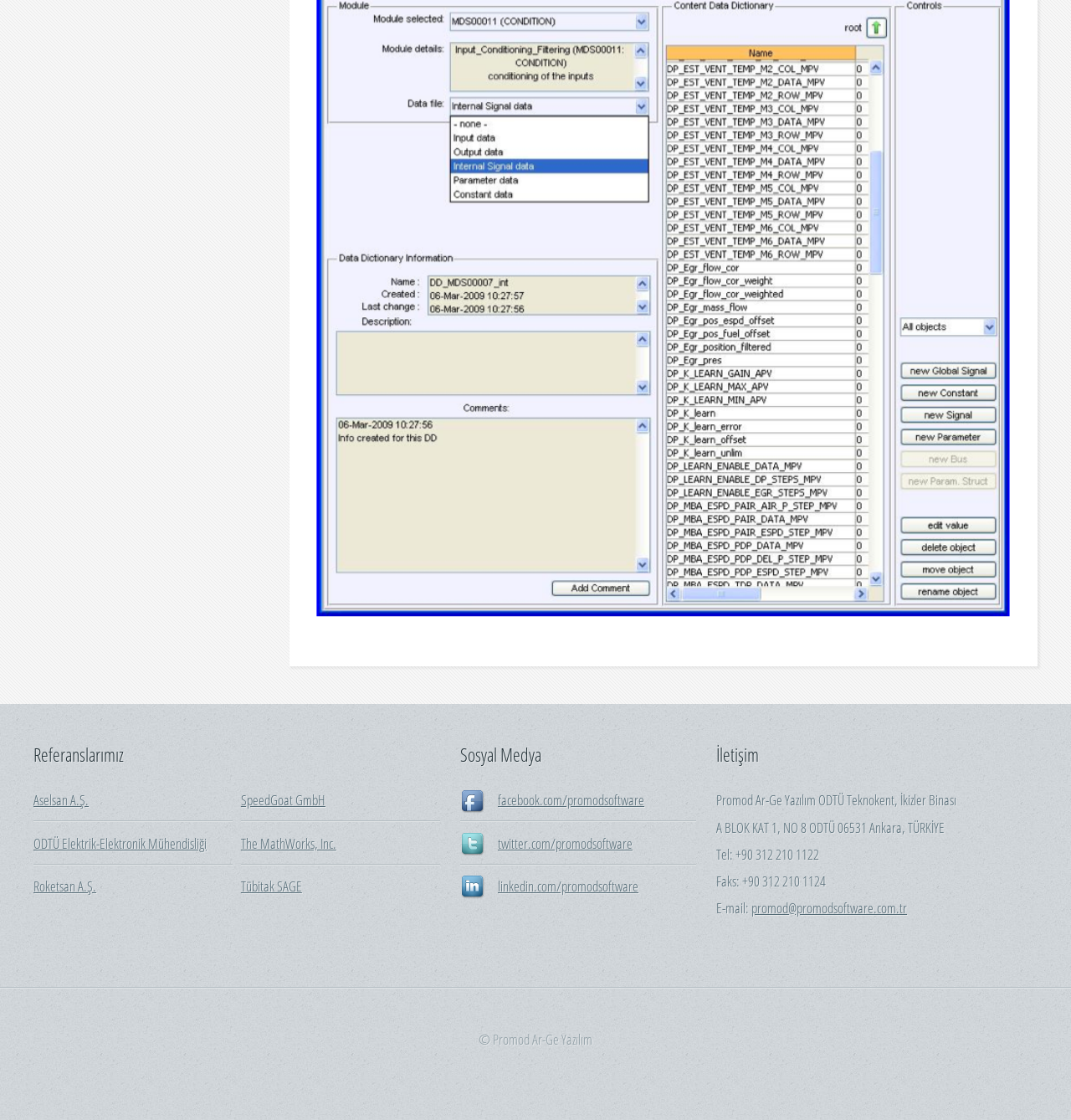Locate the bounding box of the UI element defined by this description: "promod@promodsoftware.com.tr". The coordinates should be given as four float numbers between 0 and 1, formatted as [left, top, right, bottom].

[0.702, 0.8, 0.847, 0.818]